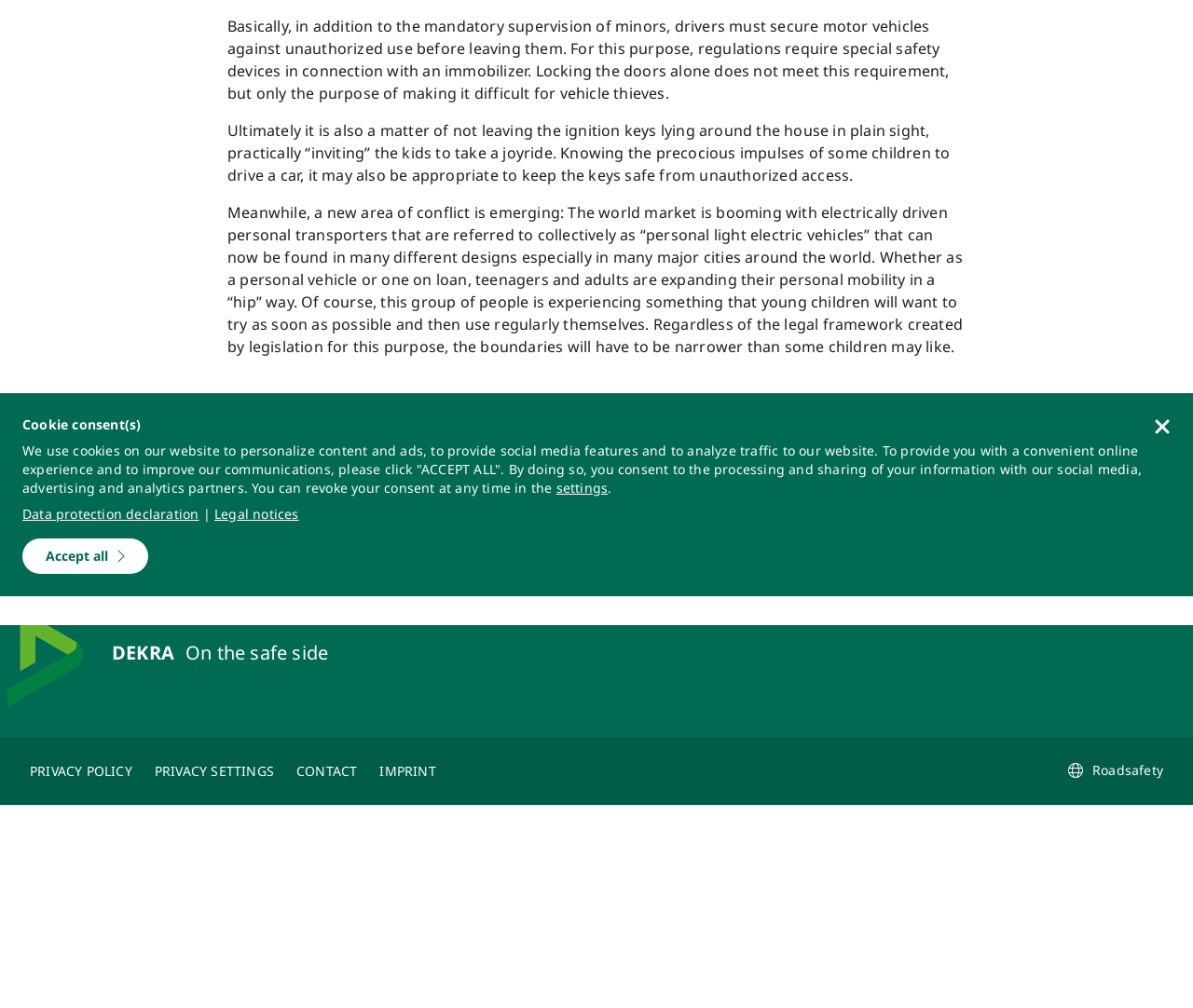Using the description "Data protection declaration", locate and provide the bounding box of the UI element.

[0.019, 0.501, 0.167, 0.519]